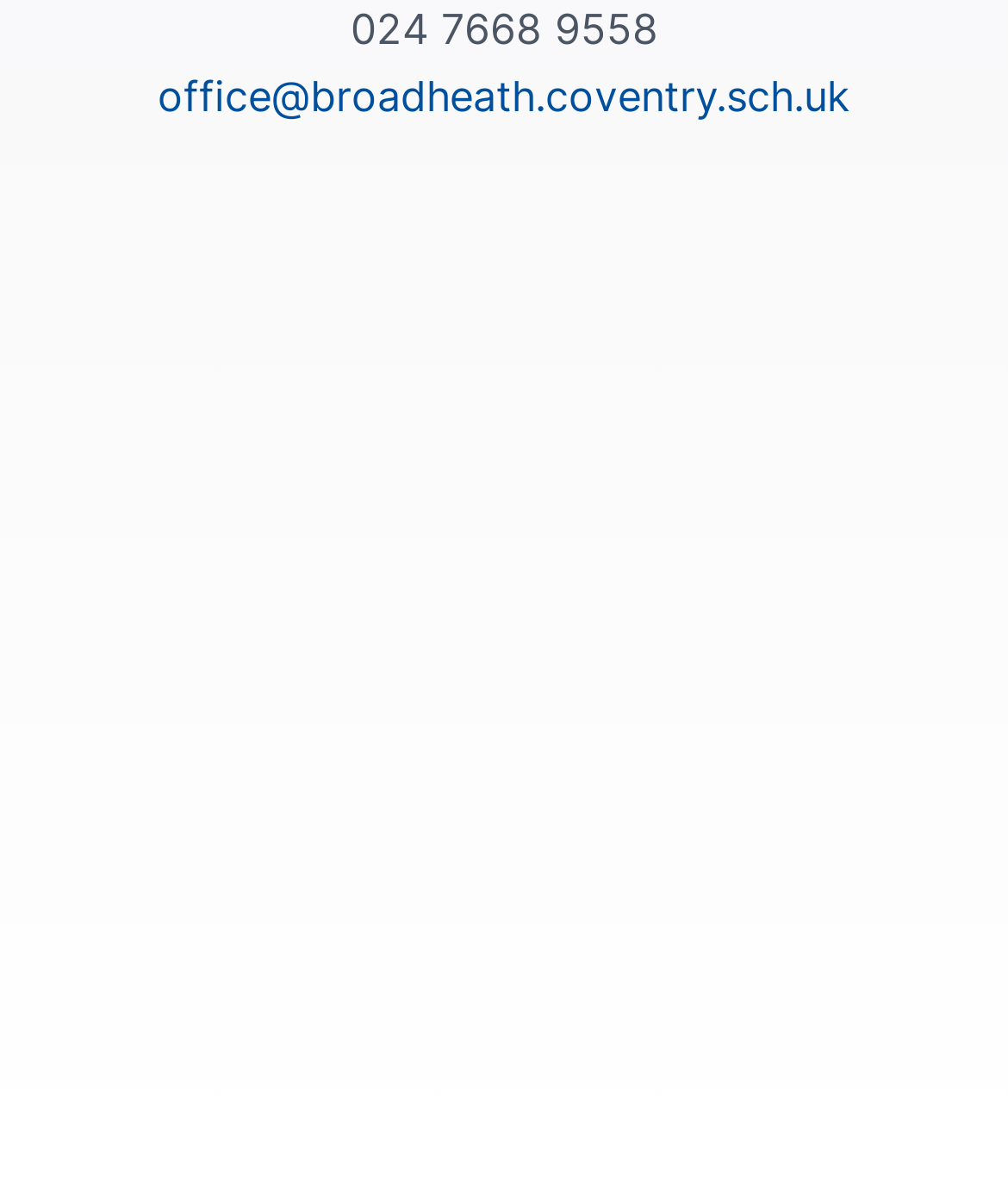Determine the bounding box coordinates of the clickable region to carry out the instruction: "Explore the image".

[0.142, 0.617, 0.45, 0.748]